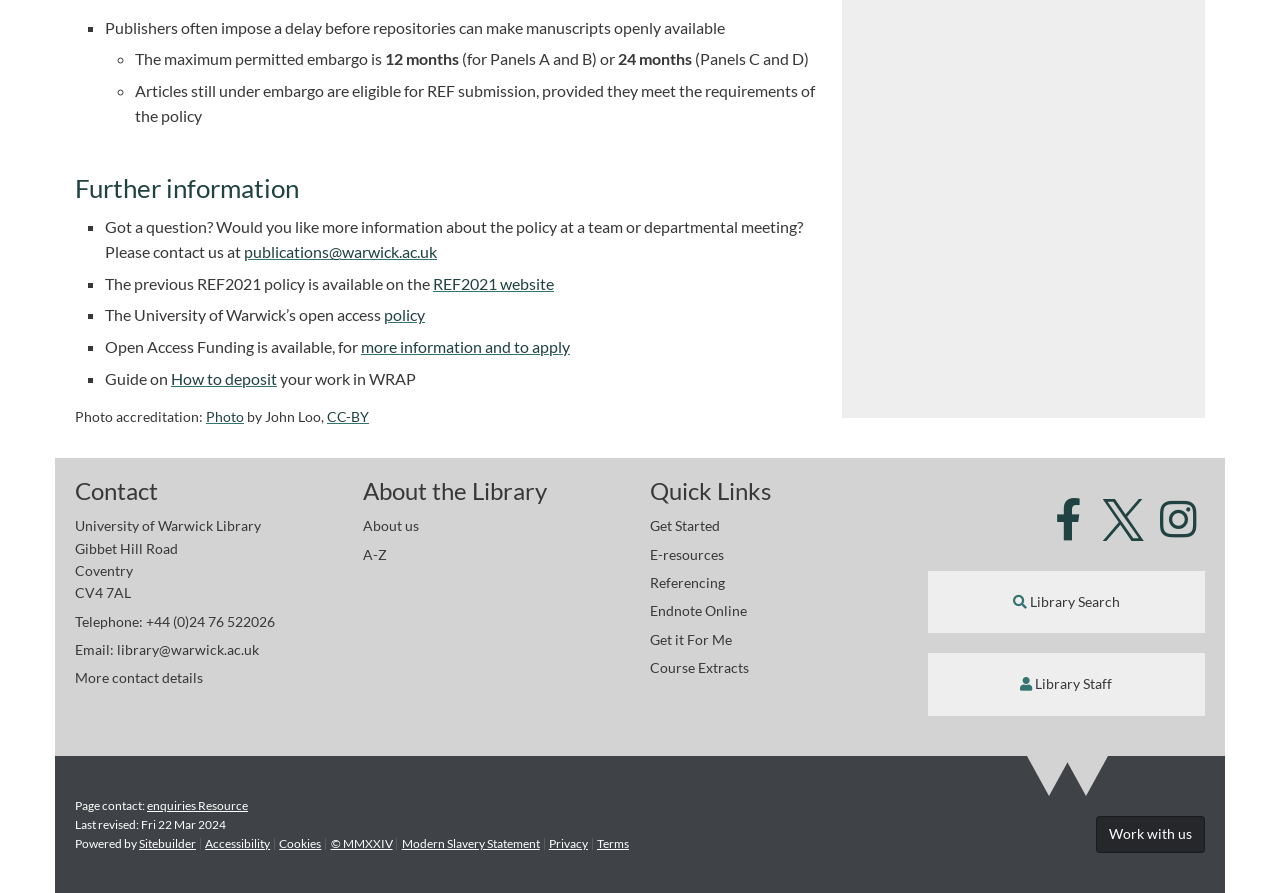Identify the bounding box of the HTML element described here: "enquiries Resource". Provide the coordinates as four float numbers between 0 and 1: [left, top, right, bottom].

[0.115, 0.893, 0.194, 0.91]